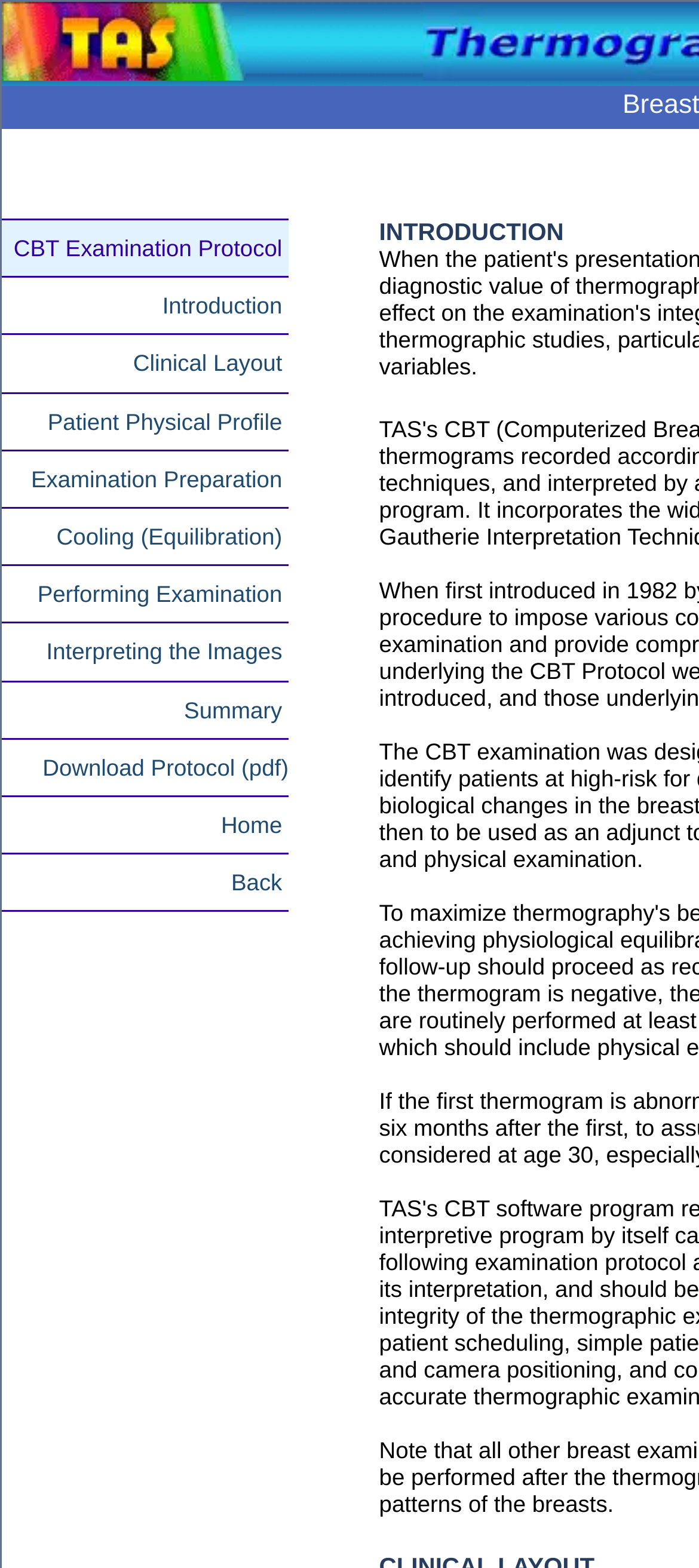Find the bounding box of the UI element described as follows: "Interpreting the Images".

[0.003, 0.398, 0.413, 0.435]